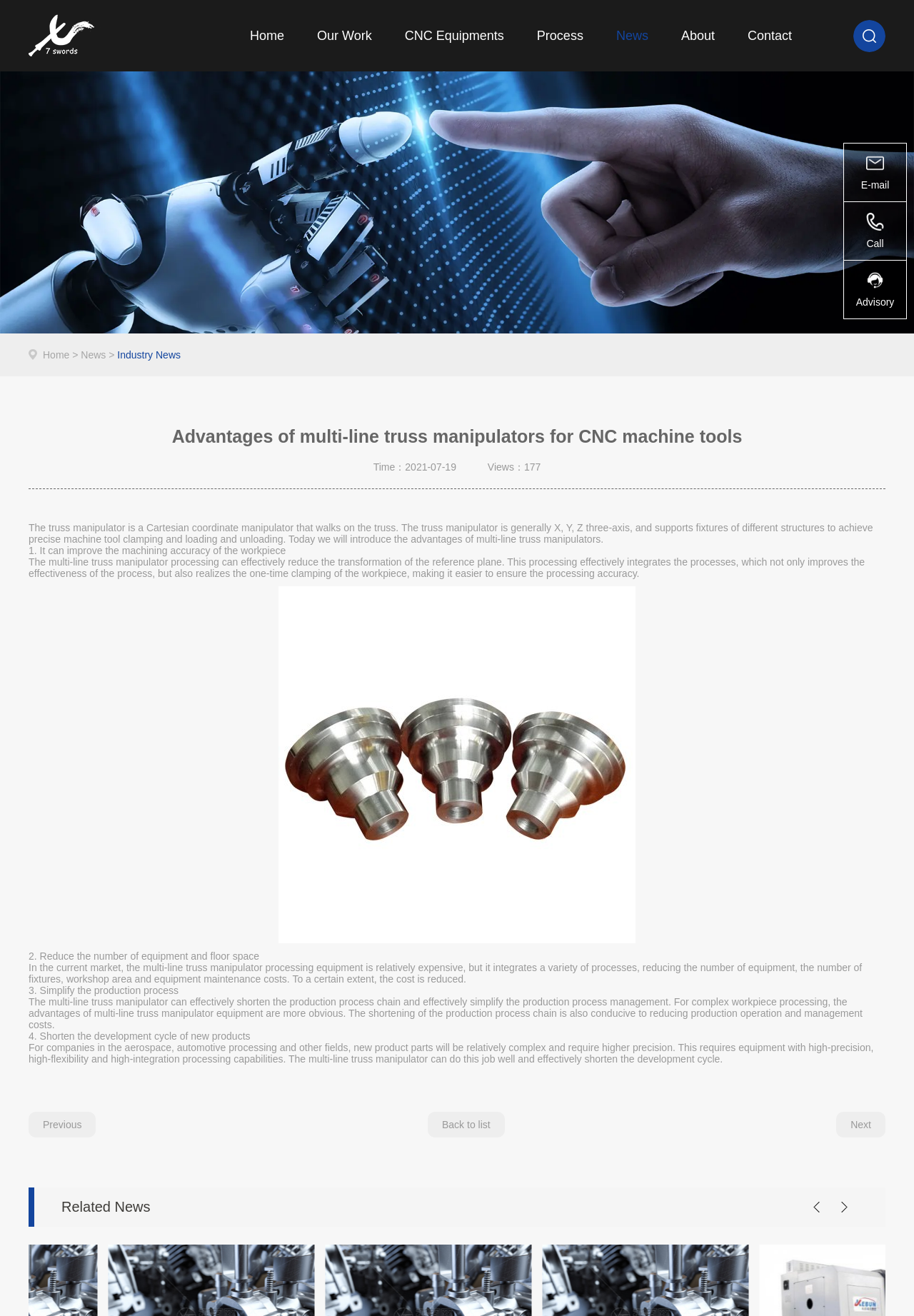Highlight the bounding box coordinates of the region I should click on to meet the following instruction: "View the 'Advantages of multi-line truss manipulators for CNC machine tools' article".

[0.031, 0.324, 0.969, 0.339]